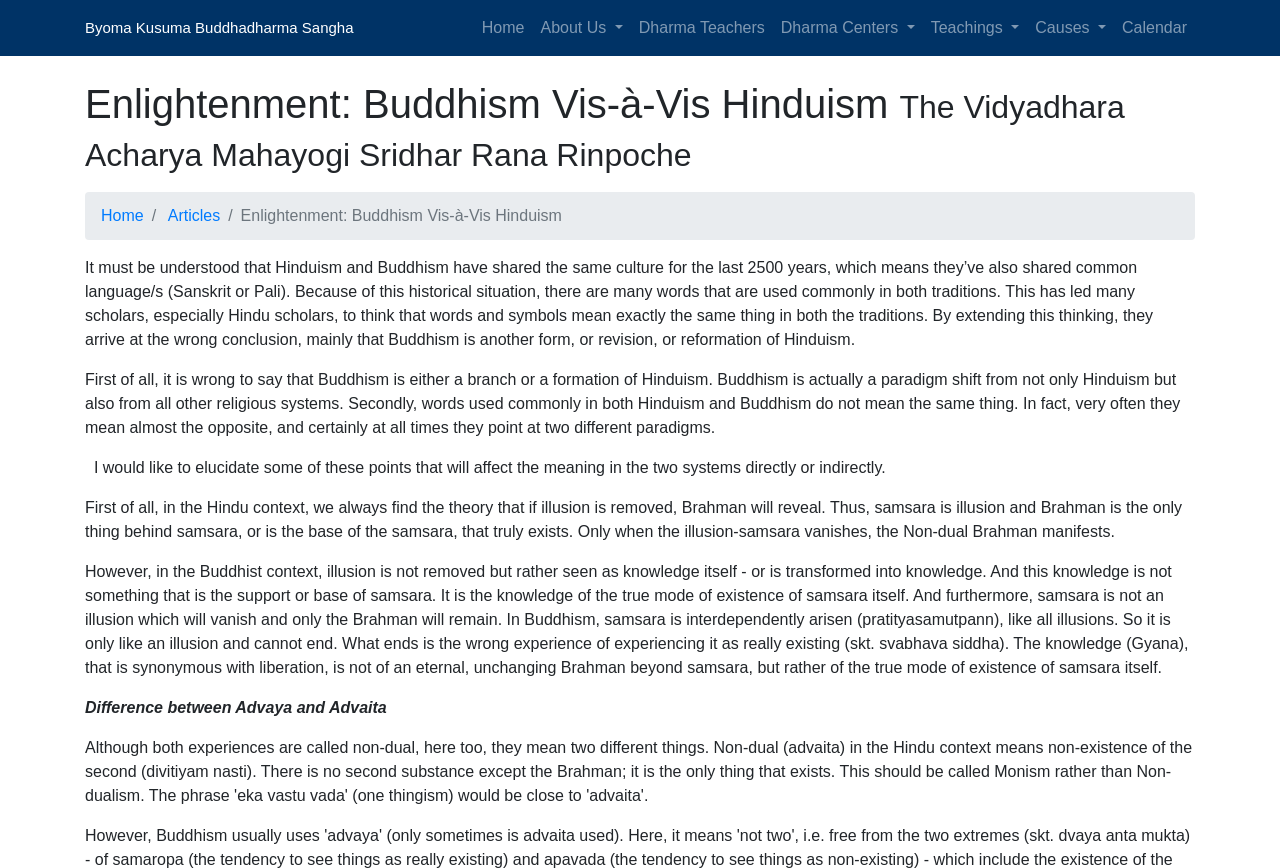What is the title of the subsection?
Using the image, give a concise answer in the form of a single word or short phrase.

Difference between Advaya and Advaita